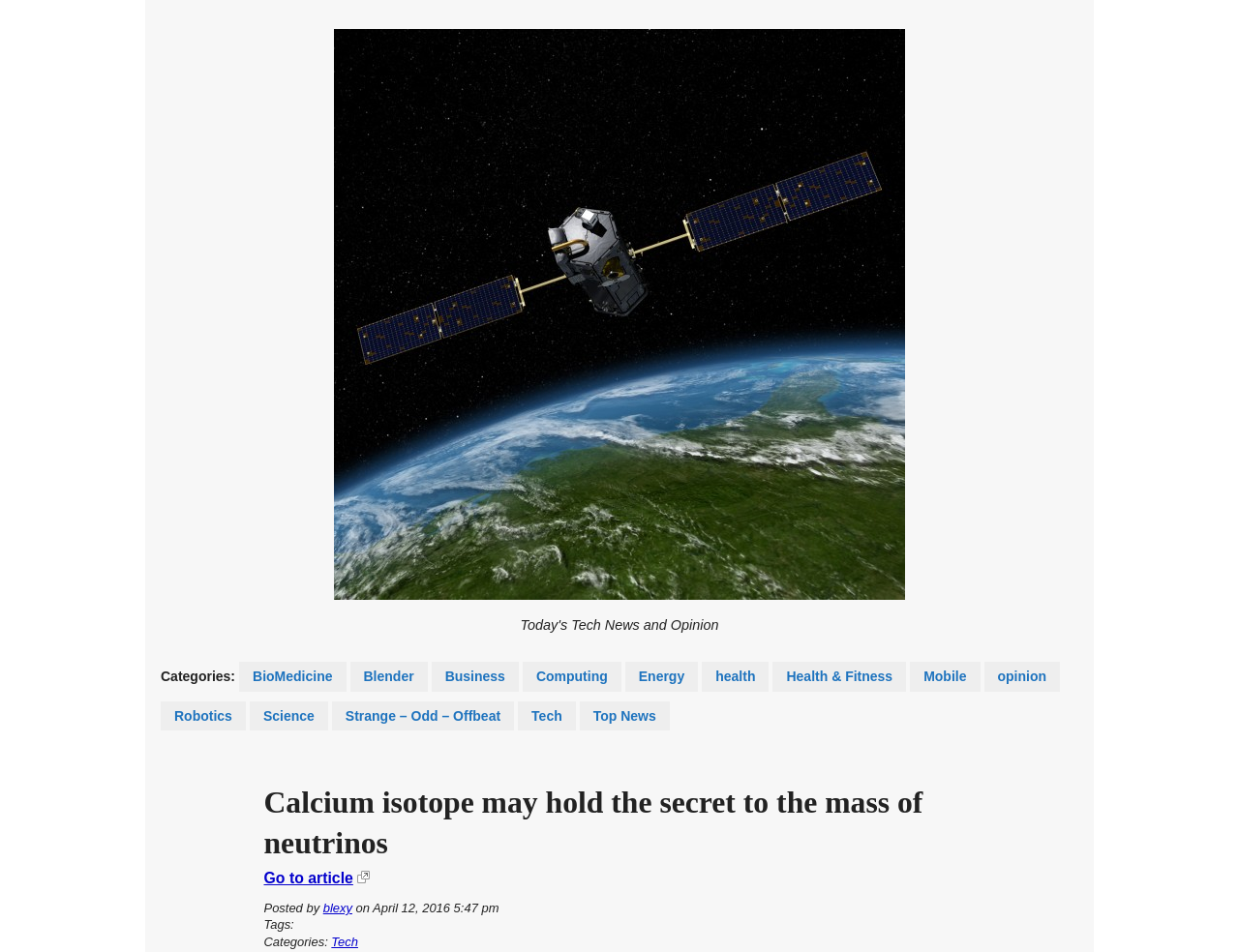Could you find the bounding box coordinates of the clickable area to complete this instruction: "Click on the Buzz Post logo"?

[0.27, 0.03, 0.73, 0.63]